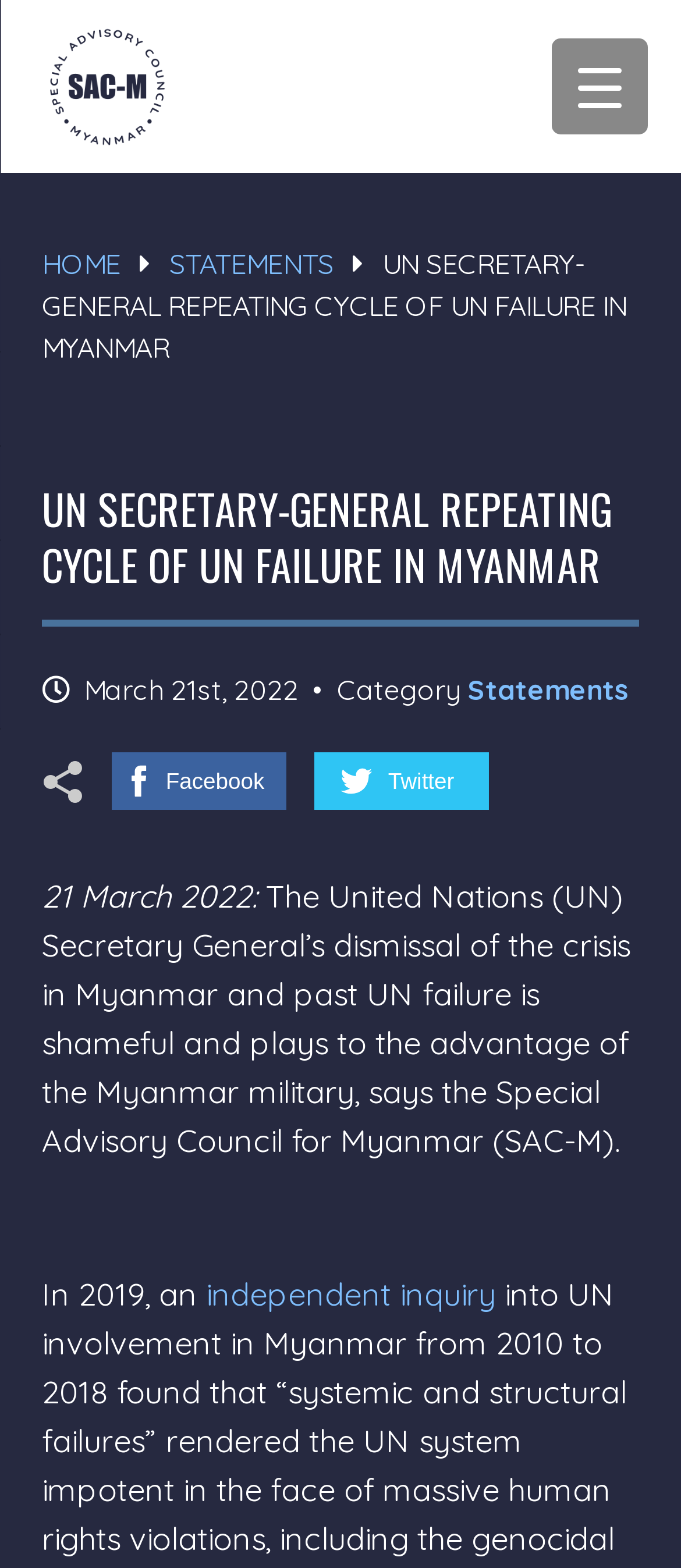Please find and report the bounding box coordinates of the element to click in order to perform the following action: "Learn more about the independent inquiry". The coordinates should be expressed as four float numbers between 0 and 1, in the format [left, top, right, bottom].

[0.303, 0.813, 0.728, 0.839]